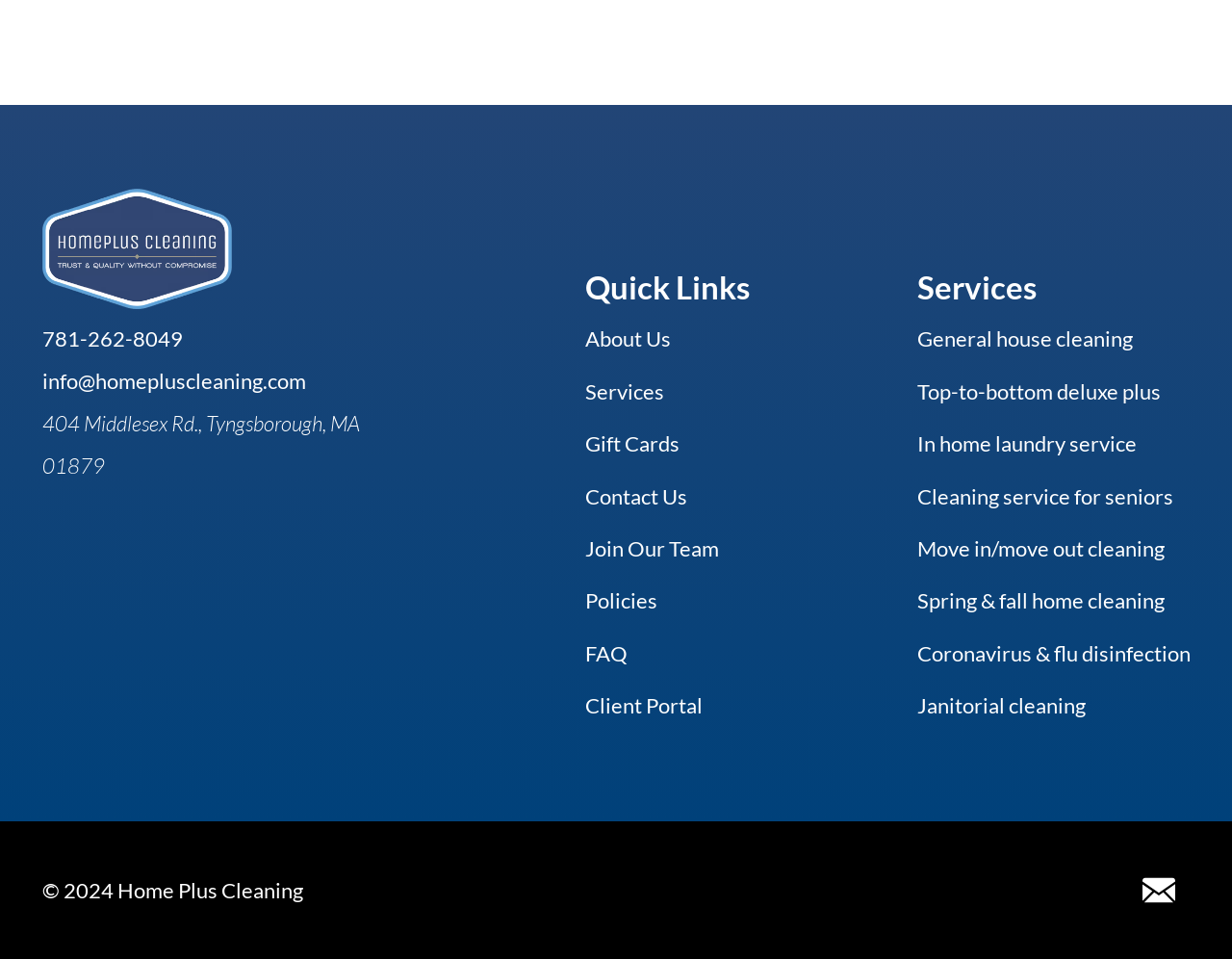Respond with a single word or short phrase to the following question: 
What is the address of Home Plus Cleaning?

404 Middlesex Rd., Tyngsborough, MA 01879